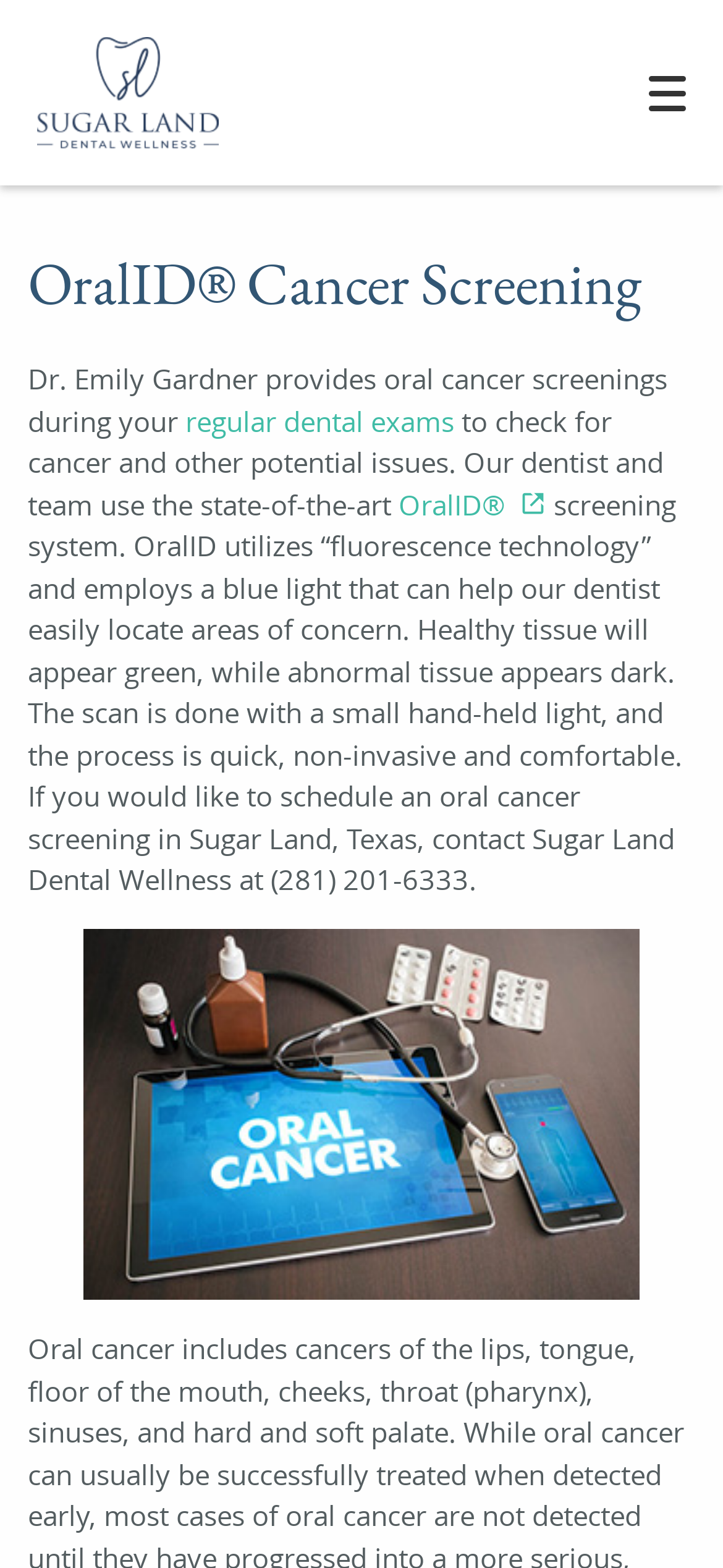Please give a one-word or short phrase response to the following question: 
Is the oral cancer screening process invasive?

No